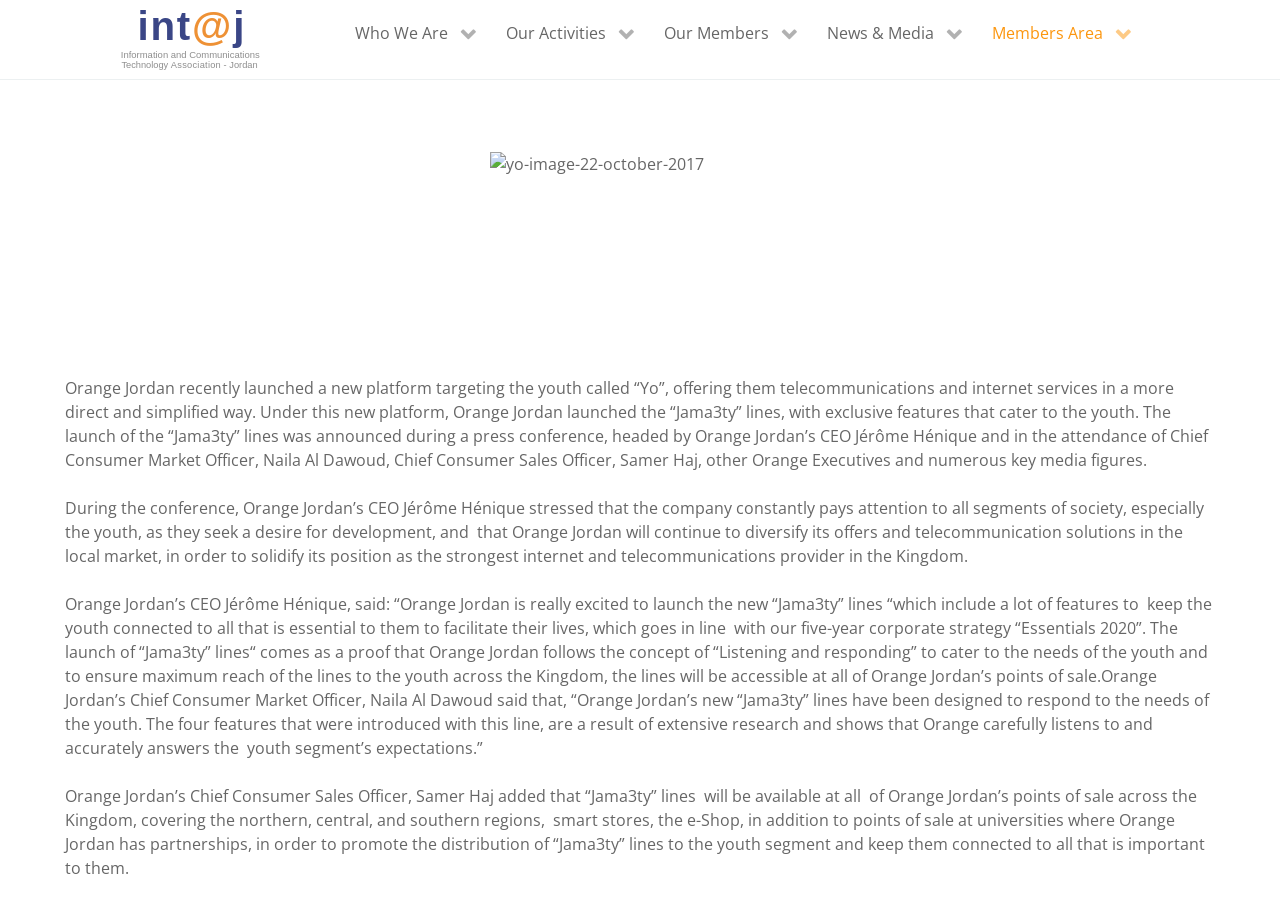Where will the 'Jama3ty' lines be available? Analyze the screenshot and reply with just one word or a short phrase.

All of Orange Jordan's points of sale